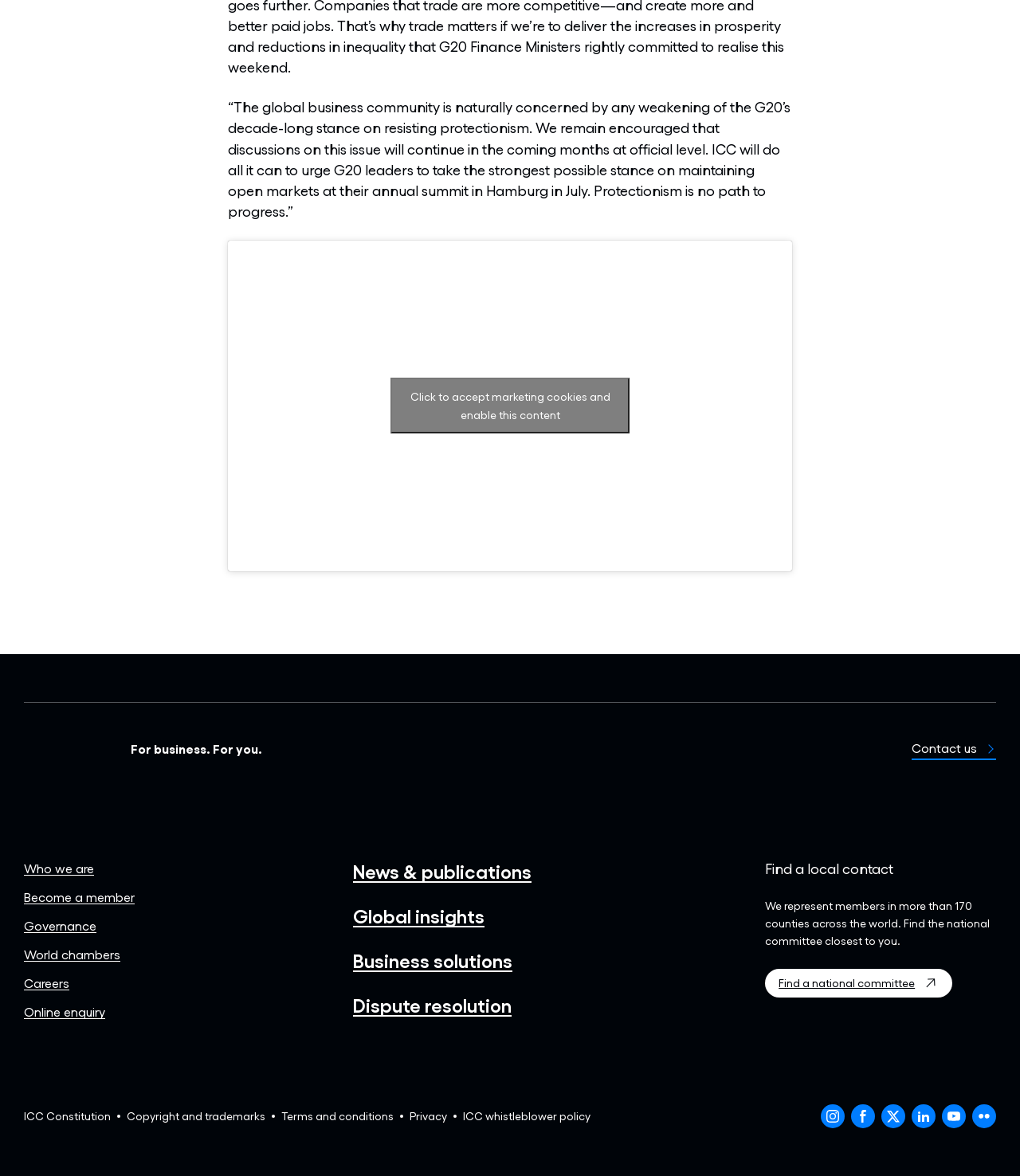Please specify the bounding box coordinates of the clickable section necessary to execute the following command: "View the article about incubators empowering Ohio-based entrepreneurs in technology".

None